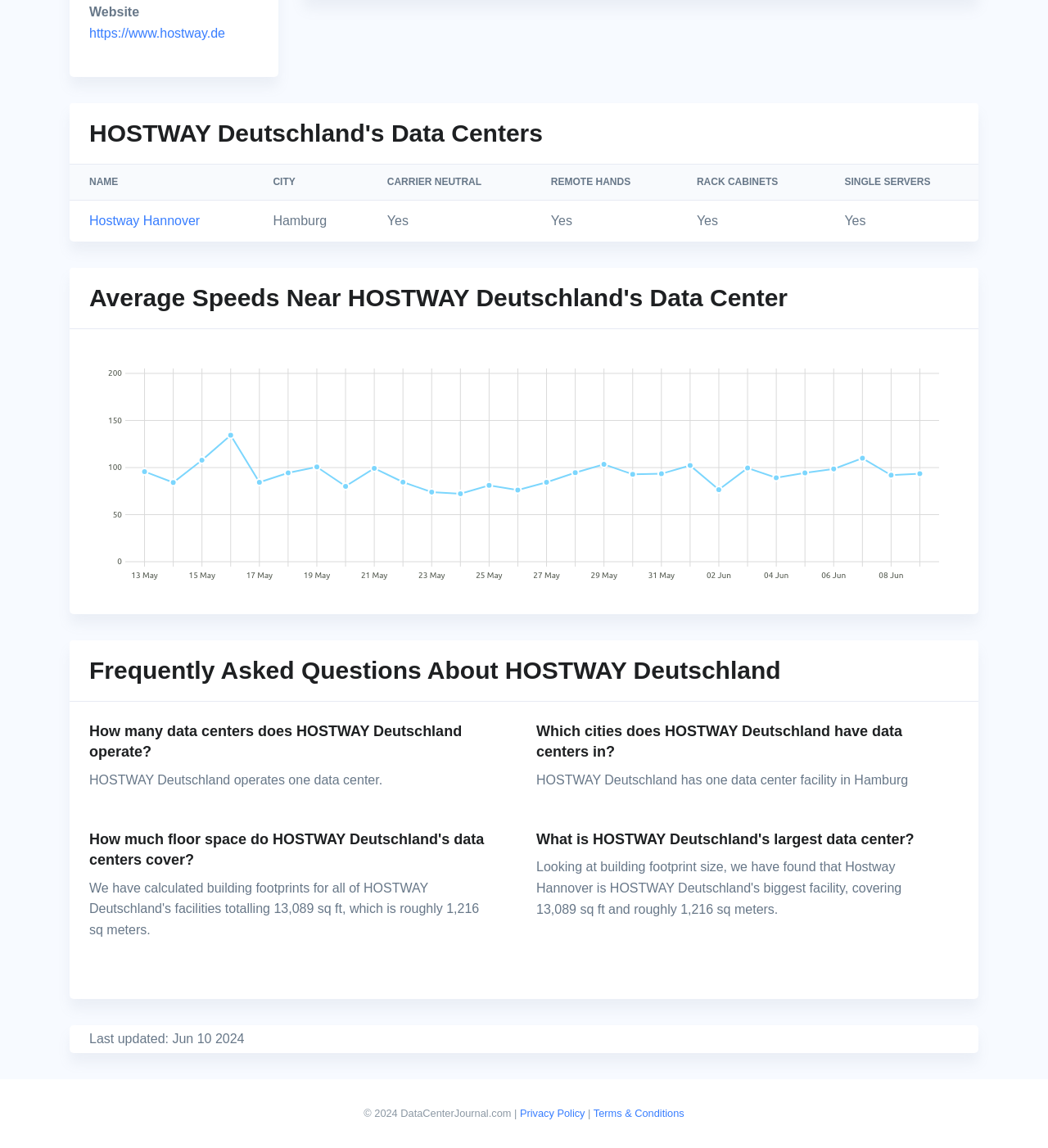Determine the bounding box coordinates (top-left x, top-left y, bottom-right x, bottom-right y) of the UI element described in the following text: BoydFlix.com

None